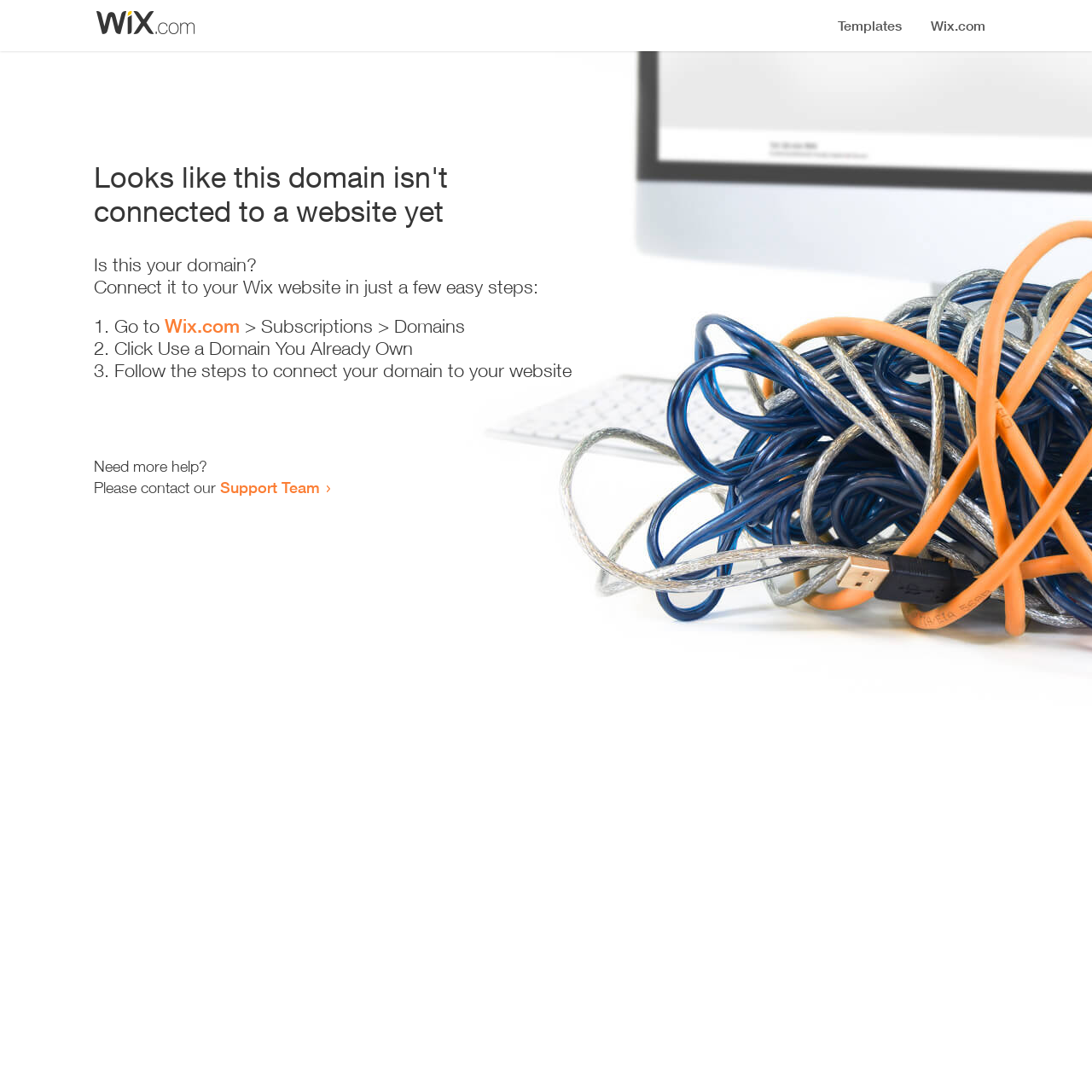Use a single word or phrase to answer the question: 
What is the first step to connect the domain to a website?

Go to Wix.com